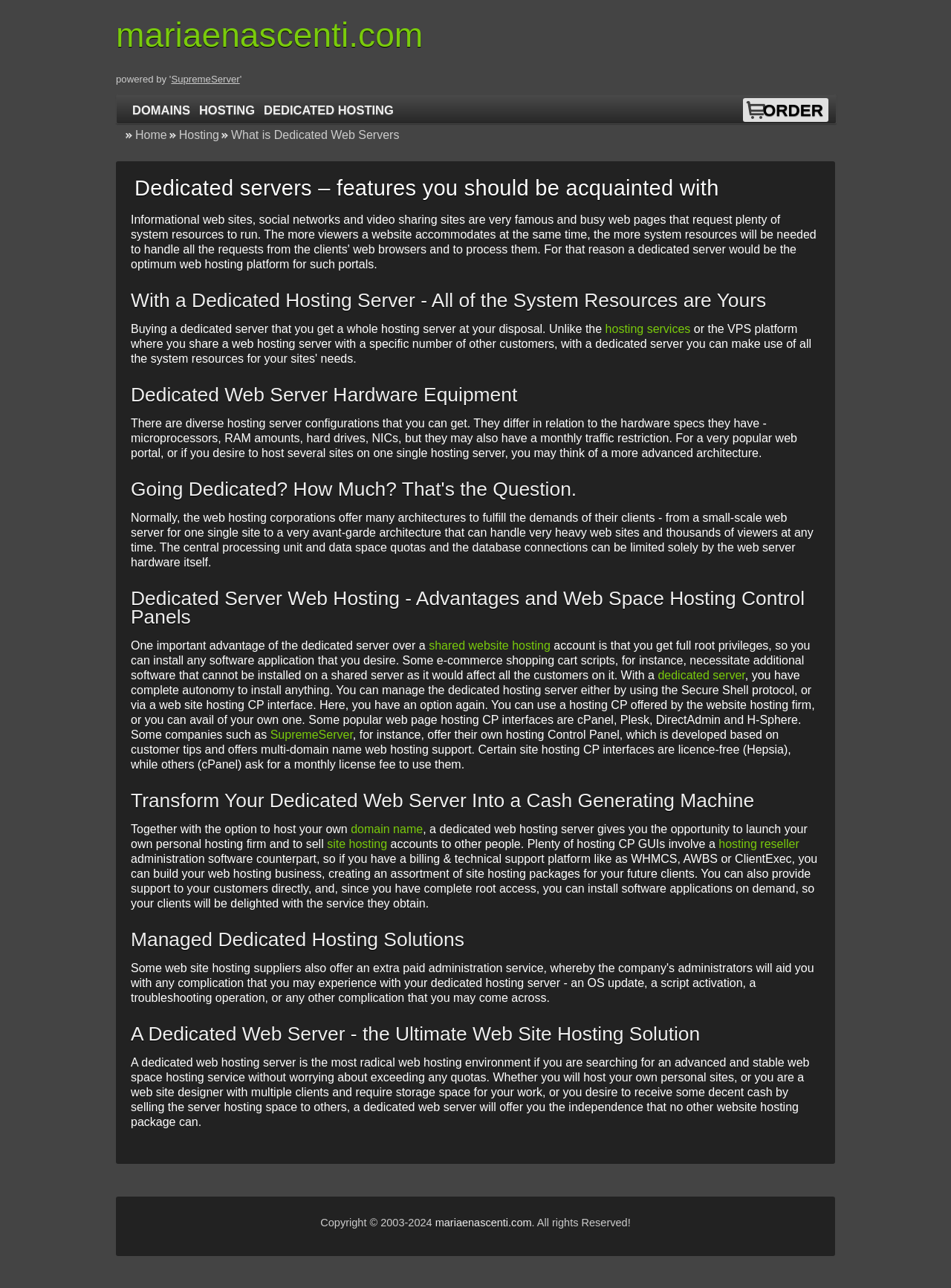Locate the bounding box coordinates of the region to be clicked to comply with the following instruction: "Go to the 'Home' page". The coordinates must be four float numbers between 0 and 1, in the form [left, top, right, bottom].

[0.13, 0.1, 0.176, 0.11]